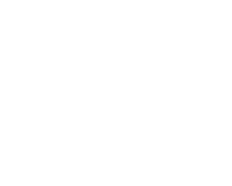Refer to the image and offer a detailed explanation in response to the question: What social media platform is the club encouraging visitors to follow?

The call to action in the promotional content explicitly mentions following the club on Facebook, indicating that the club is actively trying to build its online presence on this specific social media platform.